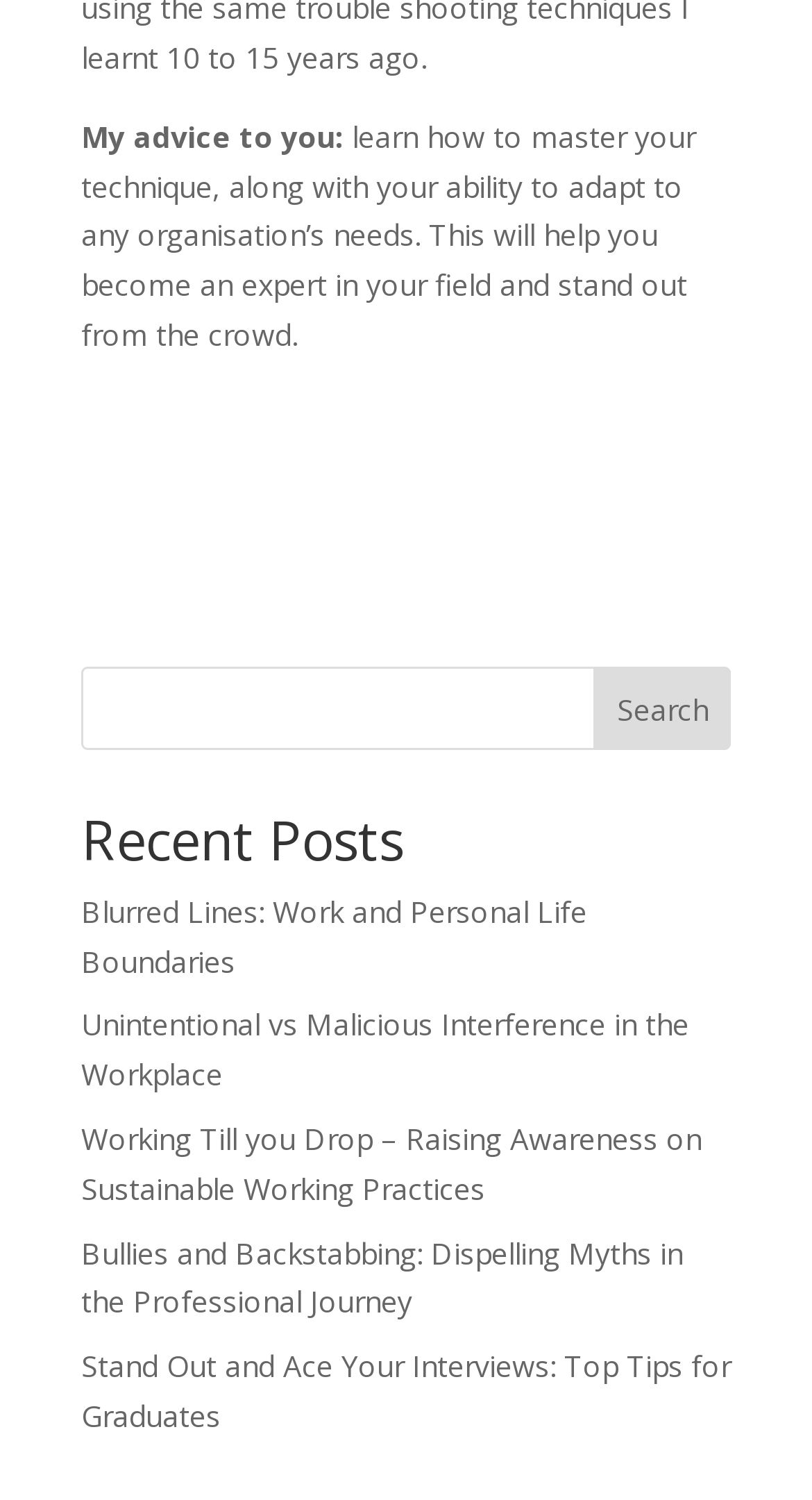Please specify the bounding box coordinates in the format (top-left x, top-left y, bottom-right x, bottom-right y), with all values as floating point numbers between 0 and 1. Identify the bounding box of the UI element described by: parent_node: Search name="s"

[0.1, 0.444, 0.9, 0.5]